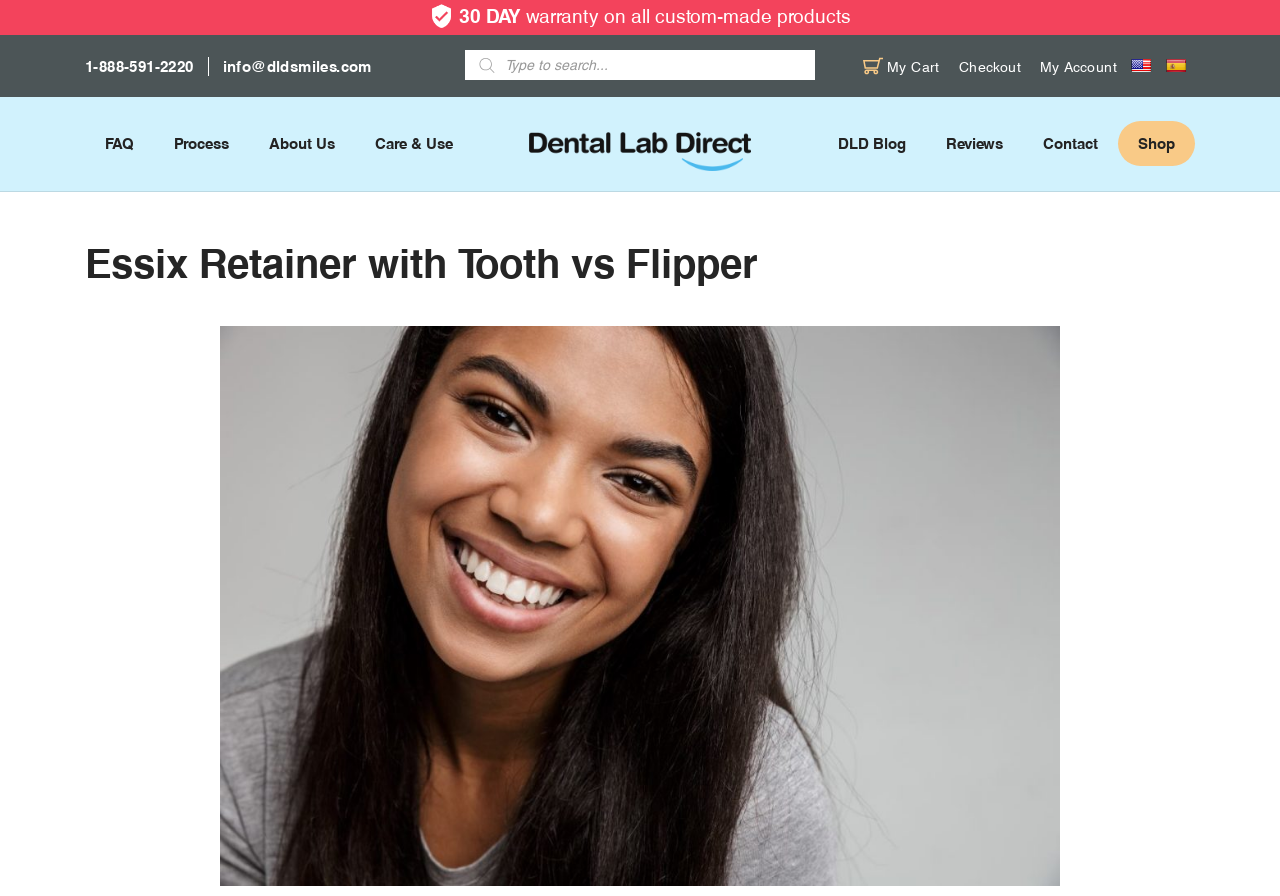Determine the bounding box for the described UI element: "Care & Use".

[0.293, 0.135, 0.354, 0.186]